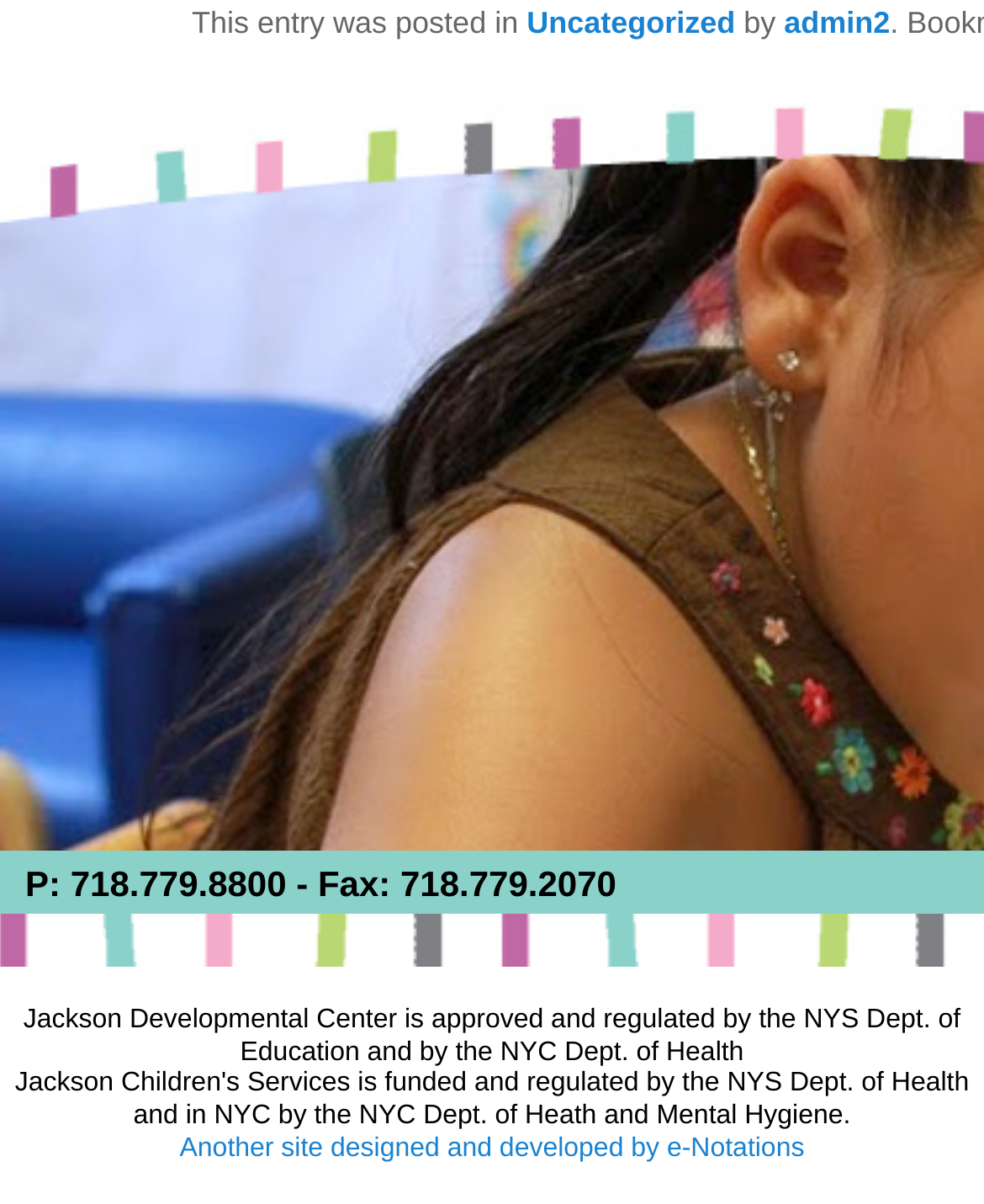Who is the author of the current article?
Refer to the image and answer the question using a single word or phrase.

admin2